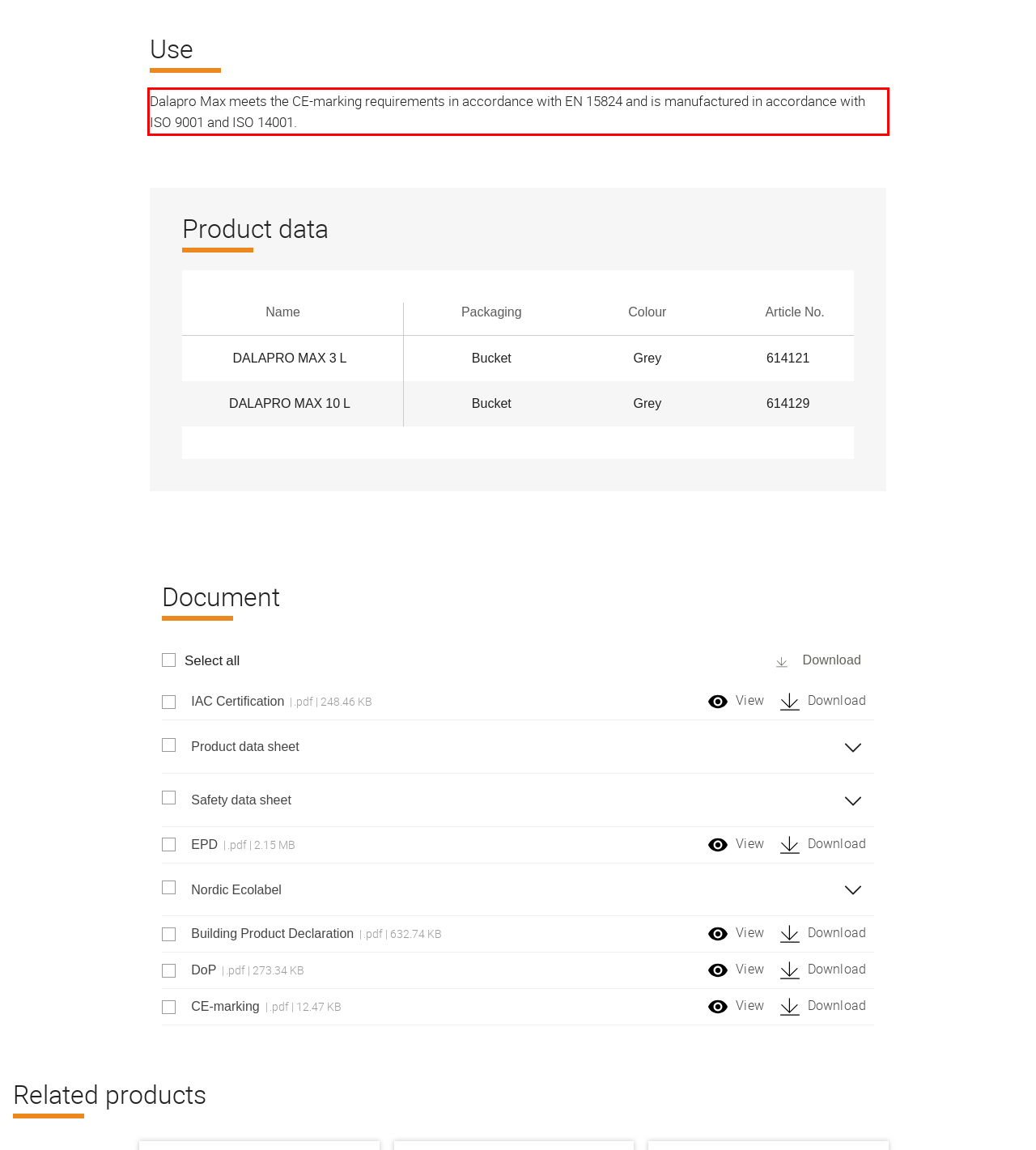Identify and extract the text within the red rectangle in the screenshot of the webpage.

Dalapro Max meets the CE-marking requirements in accordance with EN 15824 and is manufactured in accordance with ISO 9001 and ISO 14001.